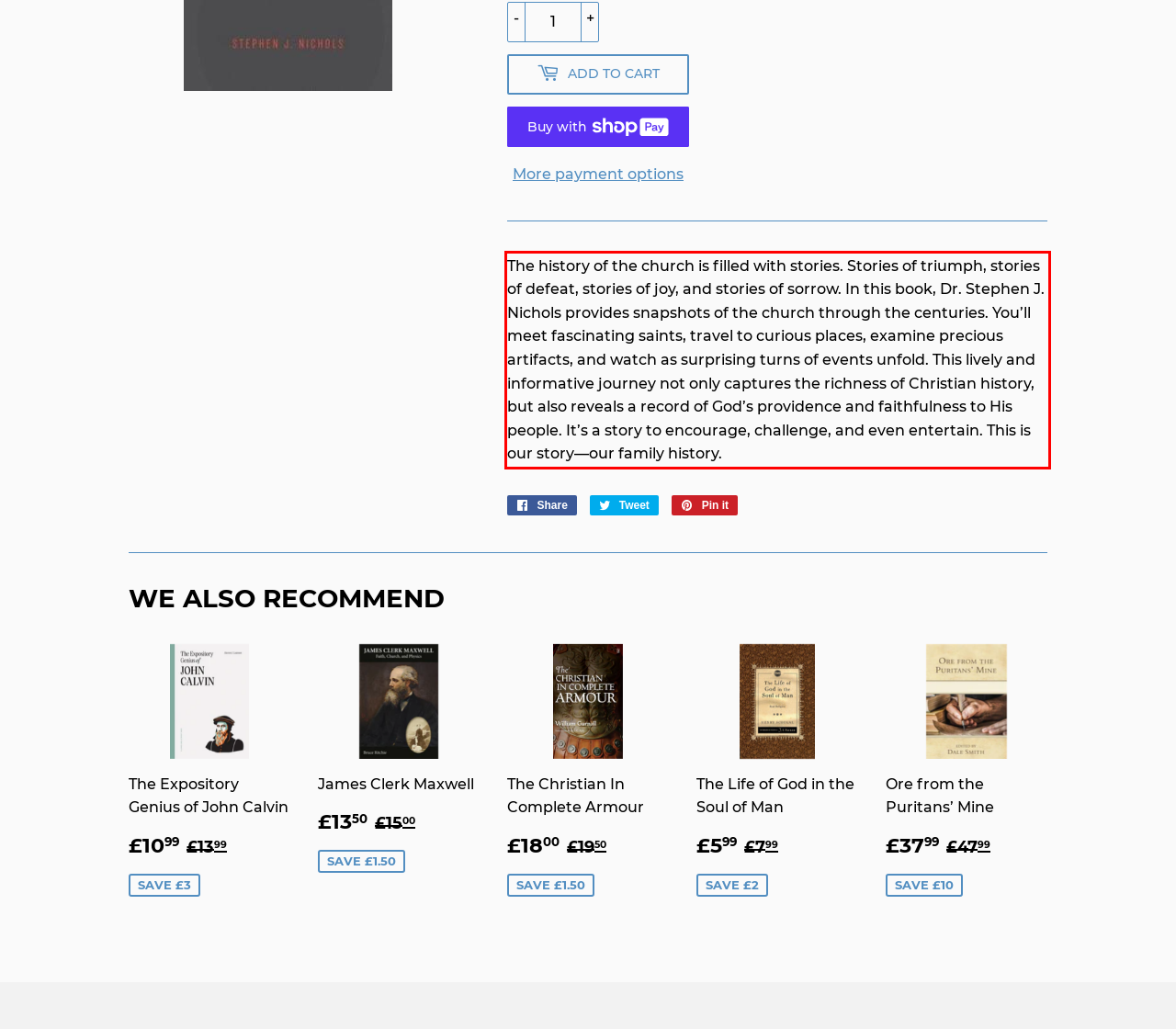Examine the screenshot of the webpage, locate the red bounding box, and generate the text contained within it.

The history of the church is filled with stories. Stories of triumph, stories of defeat, stories of joy, and stories of sorrow. In this book, Dr. Stephen J. Nichols provides snapshots of the church through the centuries. You’ll meet fascinating saints, travel to curious places, examine precious artifacts, and watch as surprising turns of events unfold. This lively and informative journey not only captures the richness of Christian history, but also reveals a record of God’s providence and faithfulness to His people. It’s a story to encourage, challenge, and even entertain. This is our story—our family history.